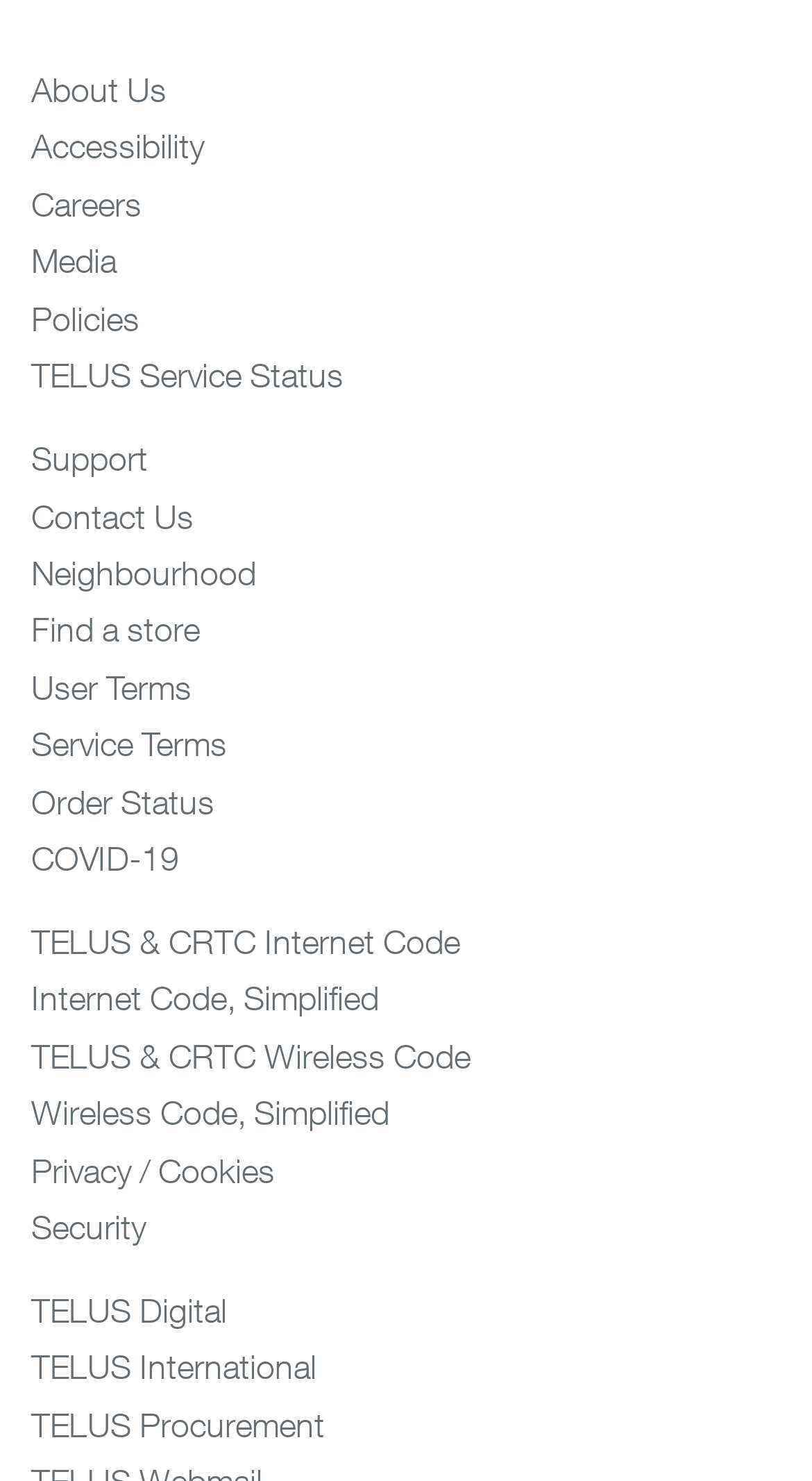Using a single word or phrase, answer the following question: 
What is the first link on the webpage?

About Us